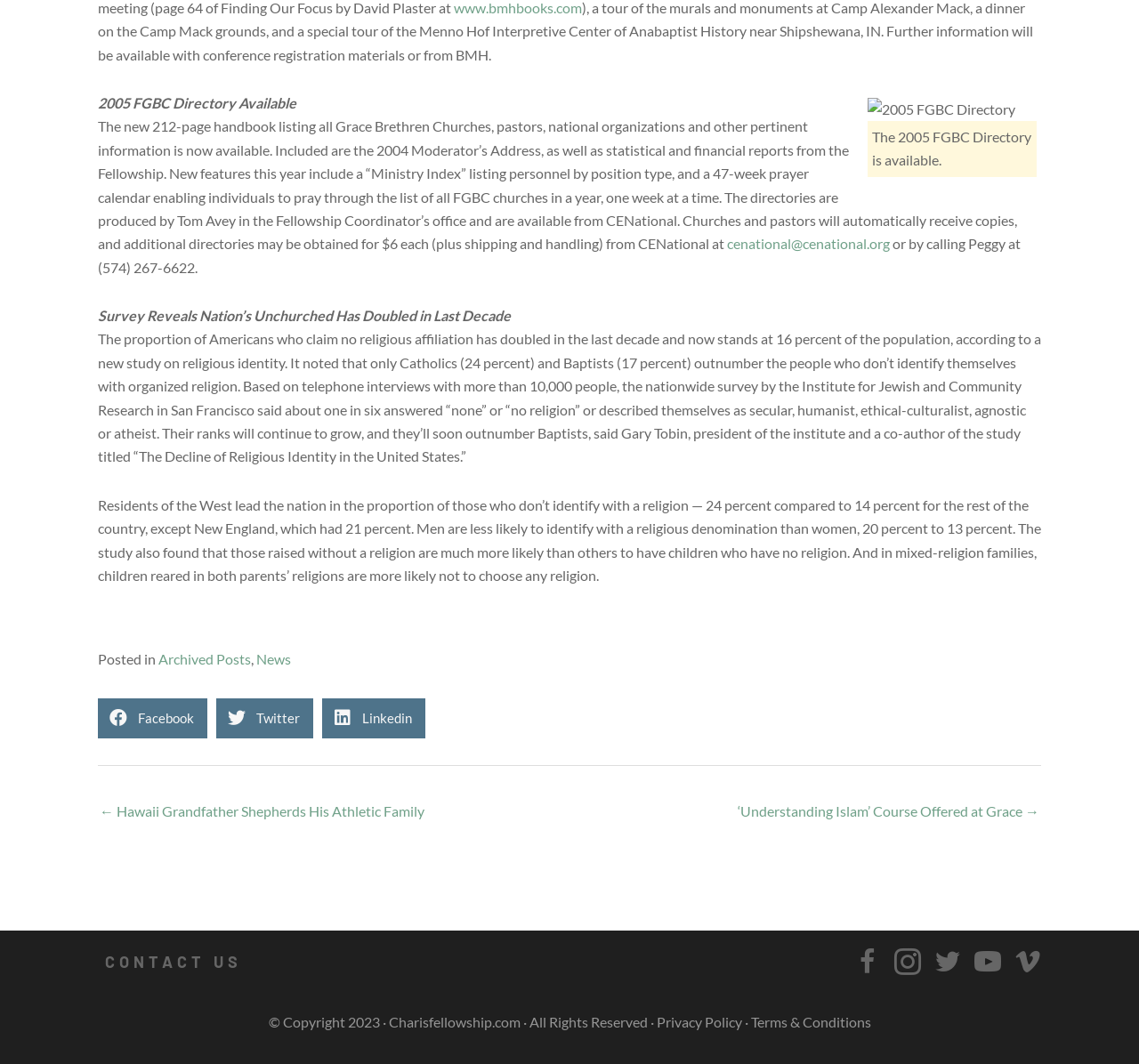Could you highlight the region that needs to be clicked to execute the instruction: "Go to Facebook"?

[0.086, 0.656, 0.182, 0.694]